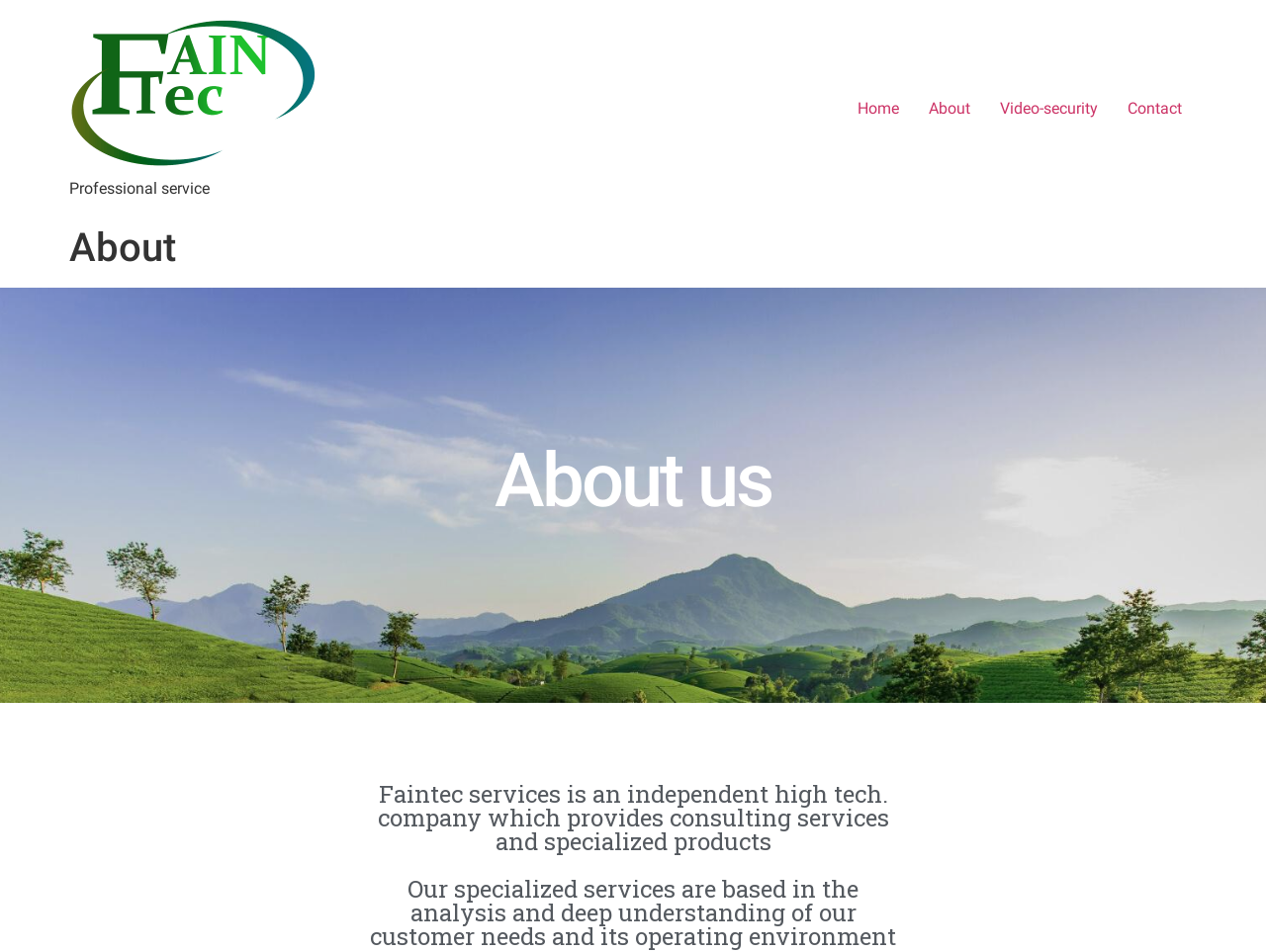Summarize the webpage with intricate details.

The webpage is about Faintec Services, a company specializing in security video cameras and surveillance. At the top left of the page, there is a link and an image, both labeled "Faintec Services", which likely serve as a logo or branding element. Below this, there is a static text element that reads "Professional service".

The top navigation menu is located at the top right of the page, consisting of four links: "Home", "About", "Video-security", and "Contact", arranged horizontally from left to right.

Below the navigation menu, there is a header section that spans the full width of the page. Within this section, there is a heading element that reads "About", which is likely a page title or section header.

Further down the page, there is another heading element that reads "About us", which suggests that this section may provide more information about the company's background, mission, or values.